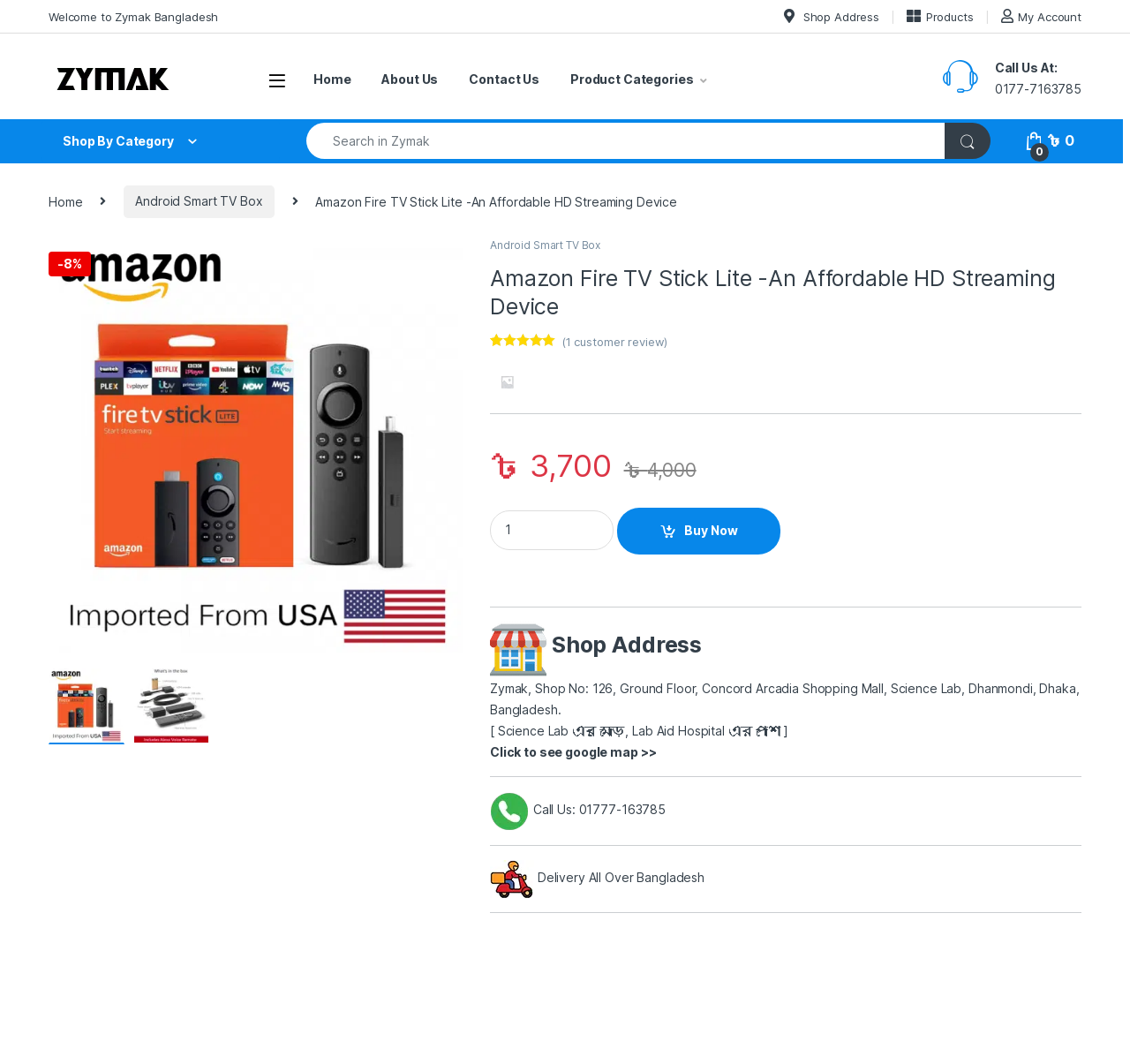Give a one-word or one-phrase response to the question:
What is the product category of the Amazon Fire TV Stick Lite?

Android Smart TV Box